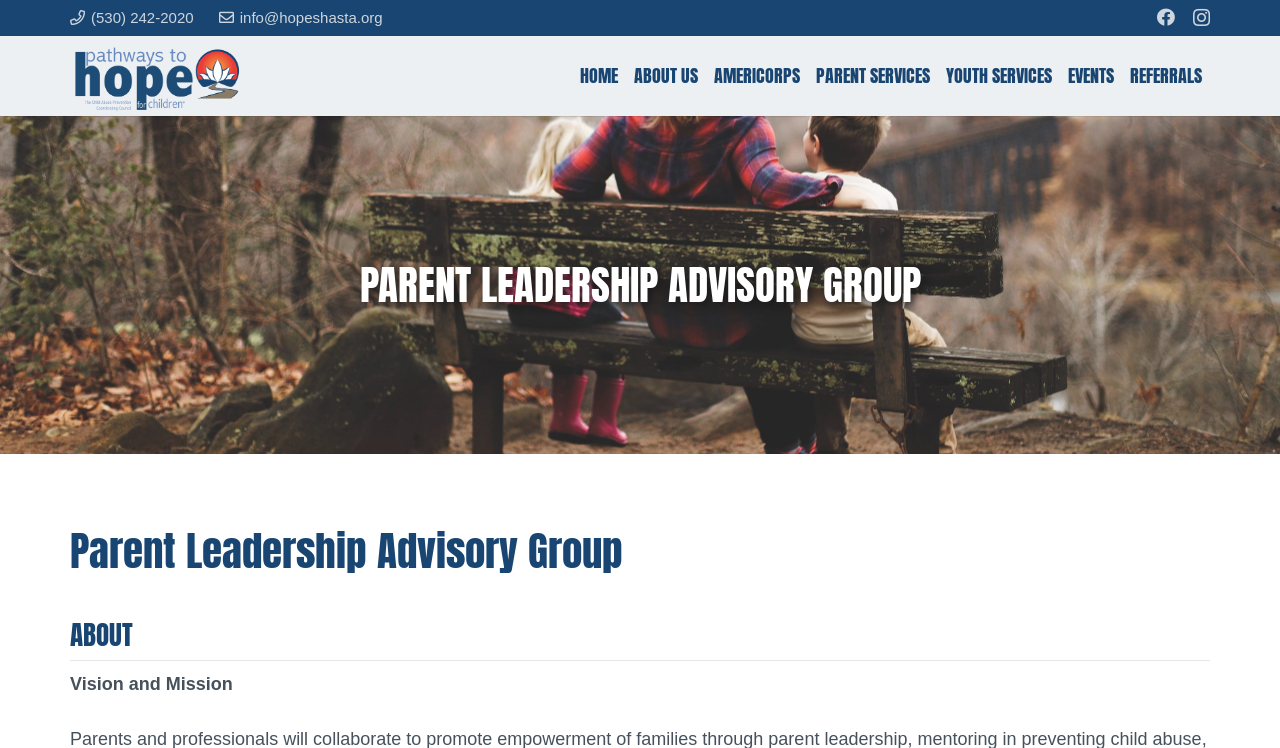Please specify the bounding box coordinates of the region to click in order to perform the following instruction: "Read about Vision and Mission".

[0.055, 0.901, 0.182, 0.928]